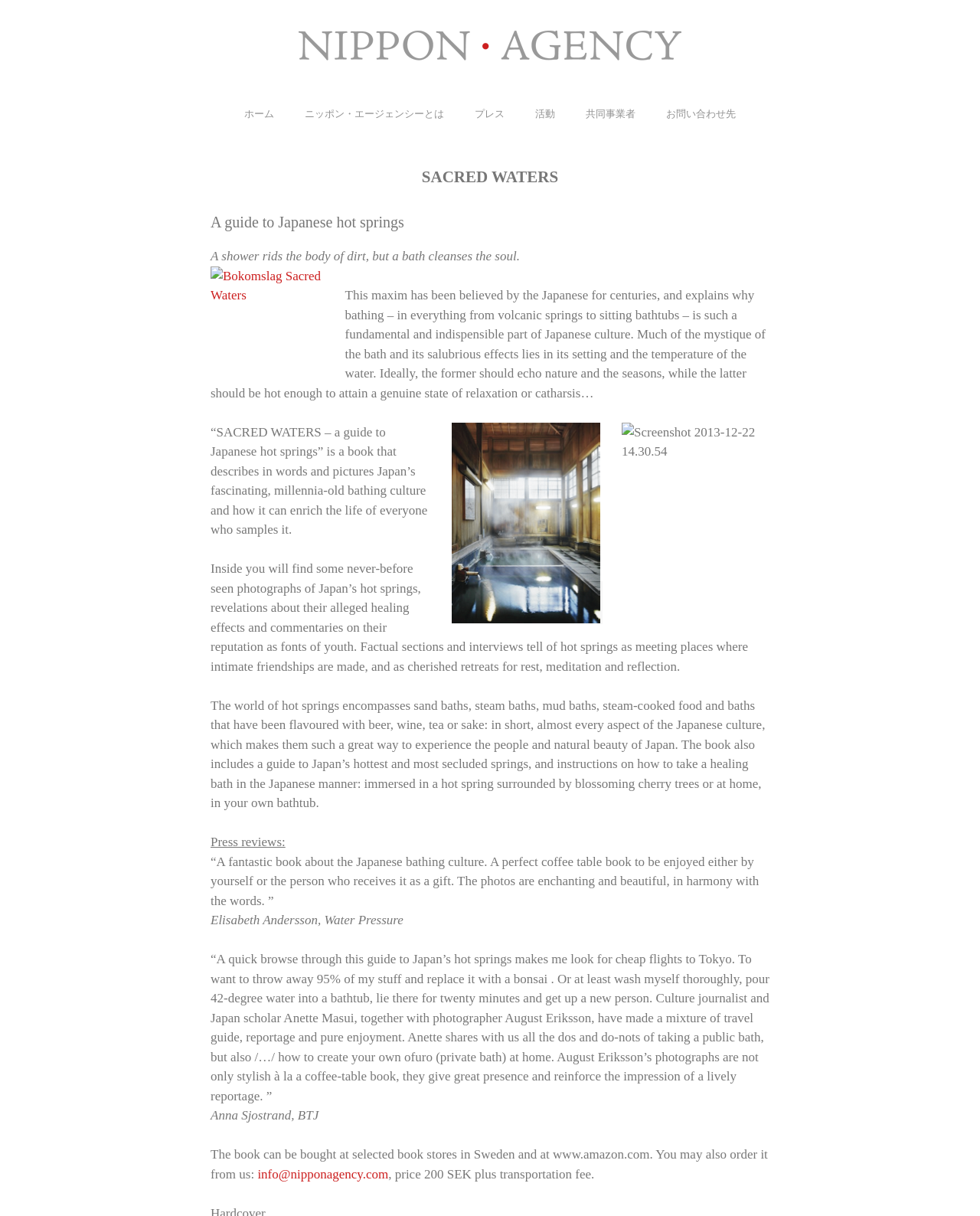Offer a meticulous caption that includes all visible features of the webpage.

The webpage is about "Sacred Waters – Nippon Agency", which appears to be a book about Japanese hot springs. At the top of the page, there is a banner with the title "サイト" and a link to "Nippon Agency" accompanied by an image of the agency's logo. Below the banner, there is a navigation menu with six links: "ホーム", "ニッポン・エージェンシーとは", "プレス", "活動", "共同事業者", and "お問い合わせ先".

The main content of the page is divided into sections. The first section has a heading "SACRED WATERS" and a subheading "A guide to Japanese hot springs". Below the headings, there is a quote about the importance of bathing in Japanese culture. 

To the right of the quote, there is an image of a book cover, "Bokomslag Sacred Waters". The text that follows describes the book, explaining that it is a guide to Japanese hot springs and bathing culture, with photographs and commentaries on the alleged healing effects of hot springs.

The page also features several images, including screenshots of the book's content. There are three images in total, two of which are placed side by side, showcasing the book's photographs.

The text continues to describe the book's content, including its coverage of different types of baths, such as sand baths and steam baths, and its guide to Japan's hottest and most secluded springs. The book also includes instructions on how to take a healing bath in the Japanese manner.

Further down the page, there are press reviews of the book, with quotes from Elisabeth Andersson and Anna Sjostrand. The reviews praise the book's content, photographs, and cultural insights.

At the bottom of the page, there is information on how to purchase the book, including the price and a link to order it from the Nippon Agency.